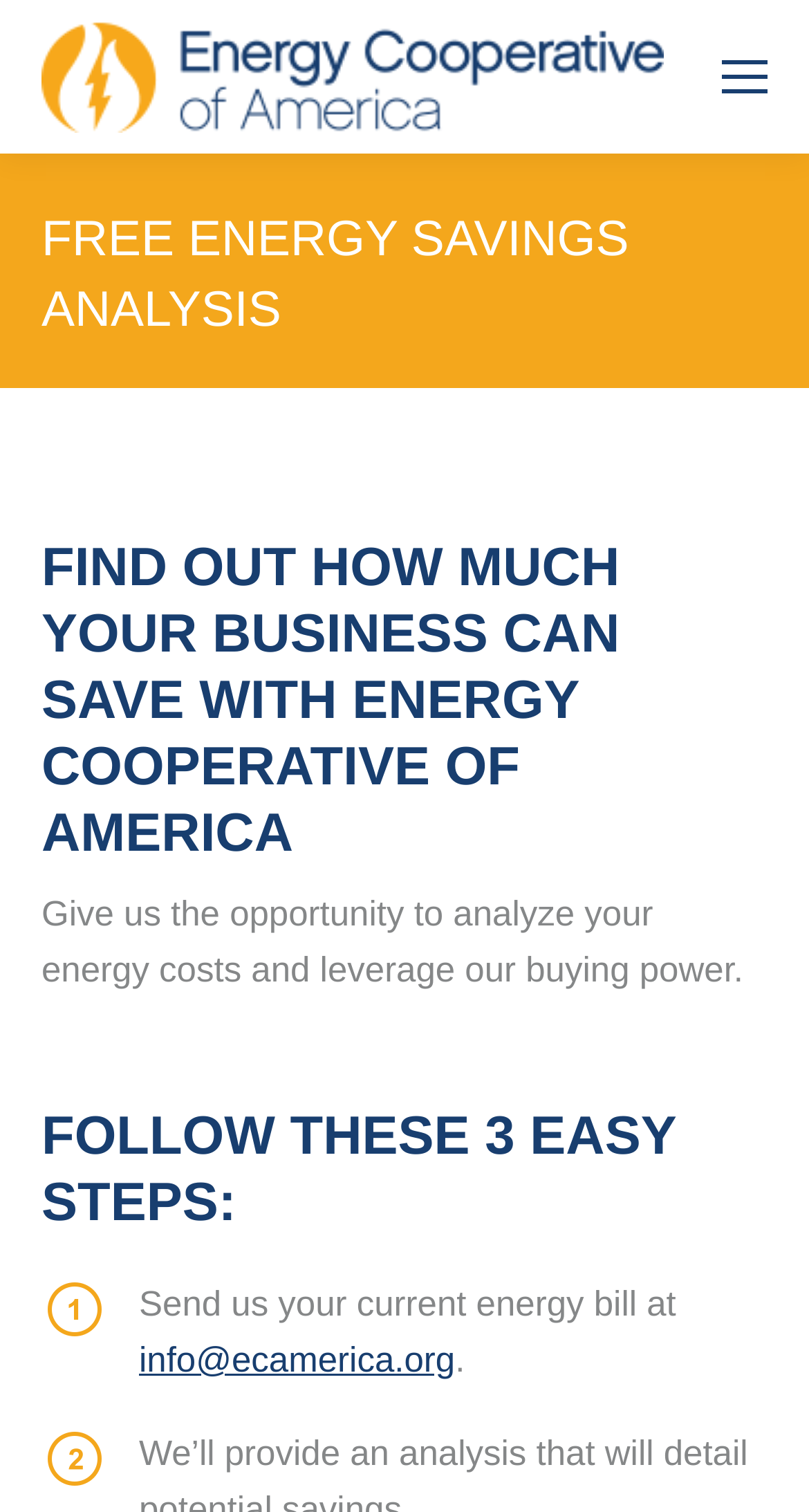Please determine the main heading text of this webpage.

FREE ENERGY SAVINGS ANALYSIS